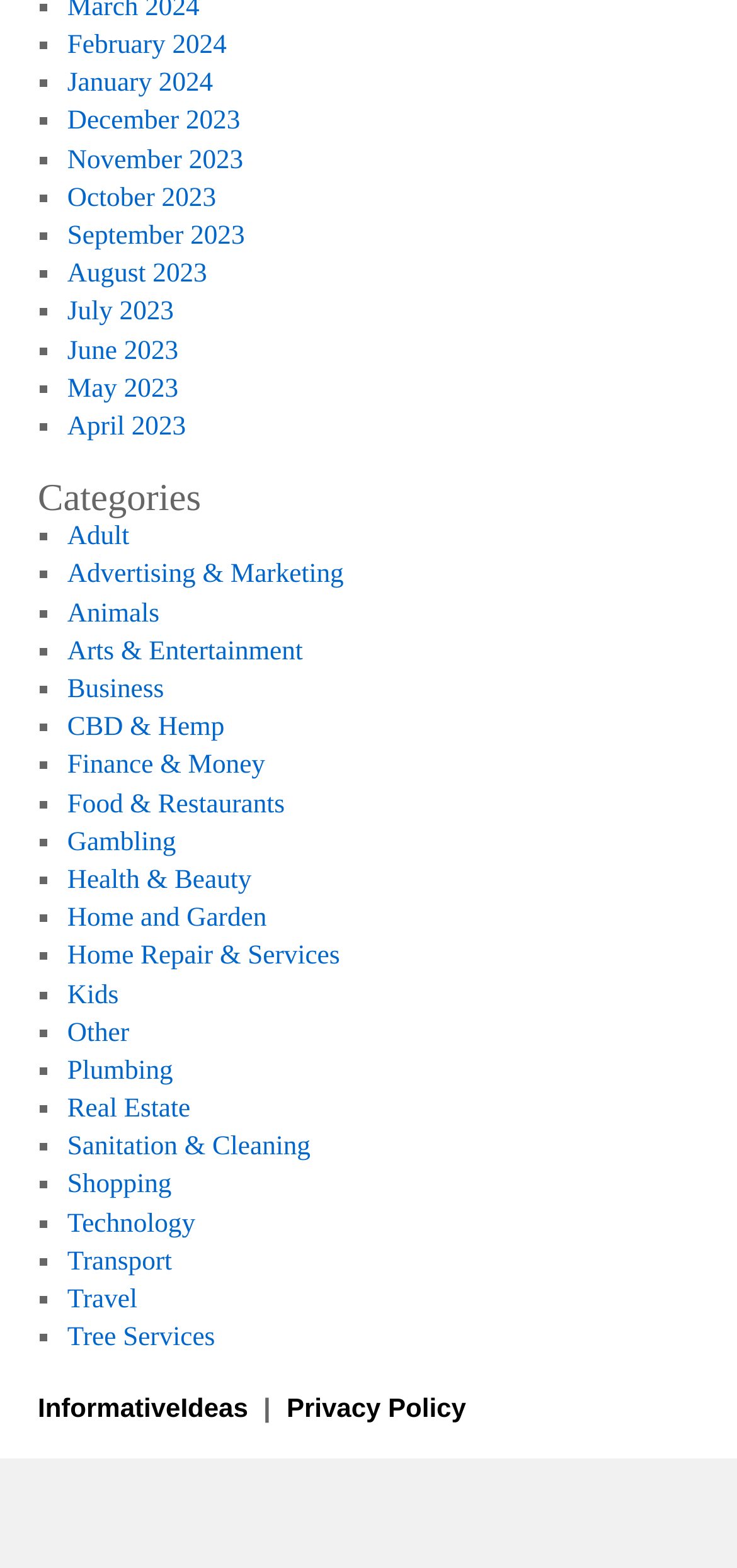Find the bounding box coordinates of the element you need to click on to perform this action: 'Check Privacy Policy'. The coordinates should be represented by four float values between 0 and 1, in the format [left, top, right, bottom].

[0.389, 0.888, 0.632, 0.908]